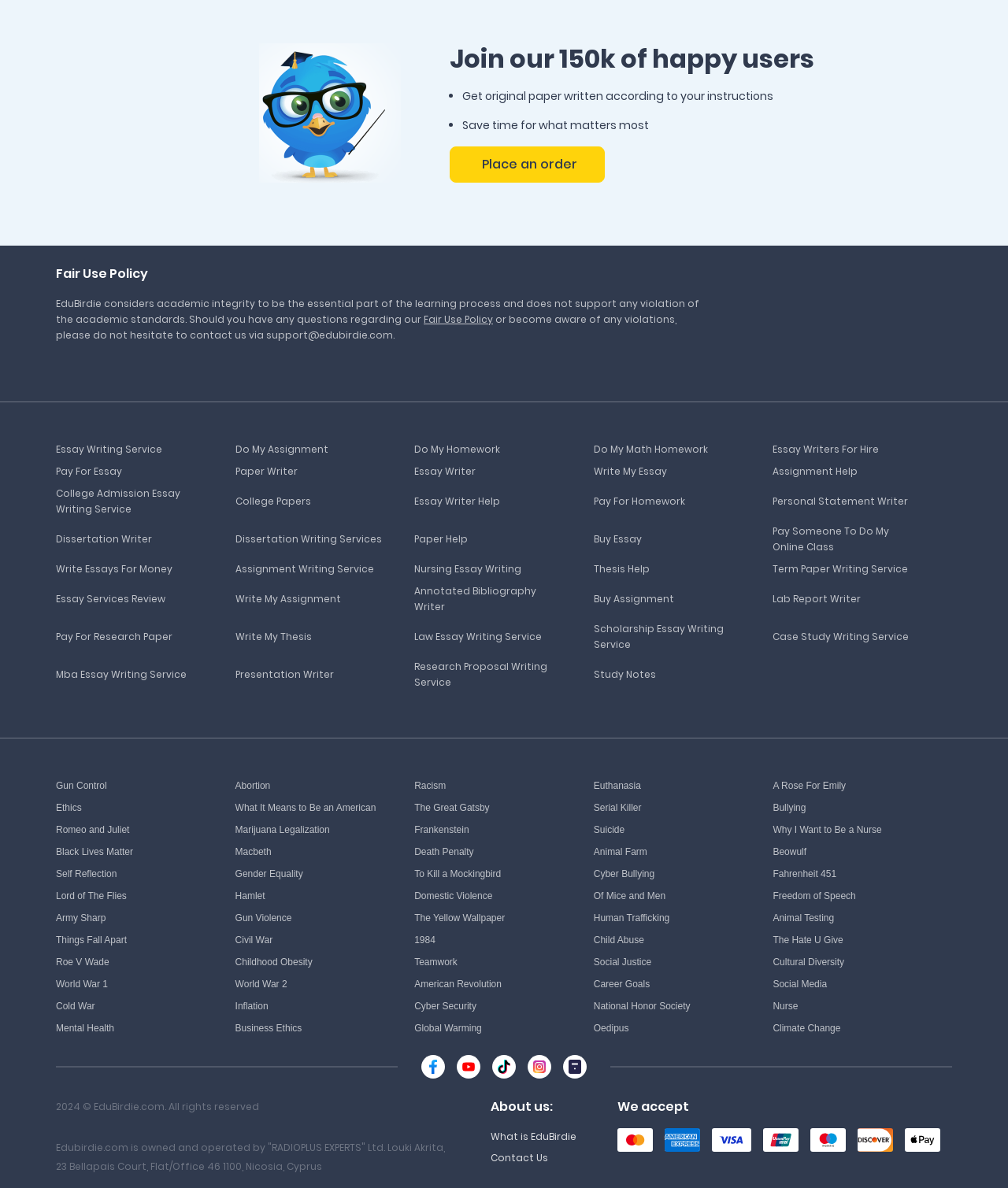Can you determine the bounding box coordinates of the area that needs to be clicked to fulfill the following instruction: "Click on 'Place an order'"?

[0.446, 0.123, 0.6, 0.154]